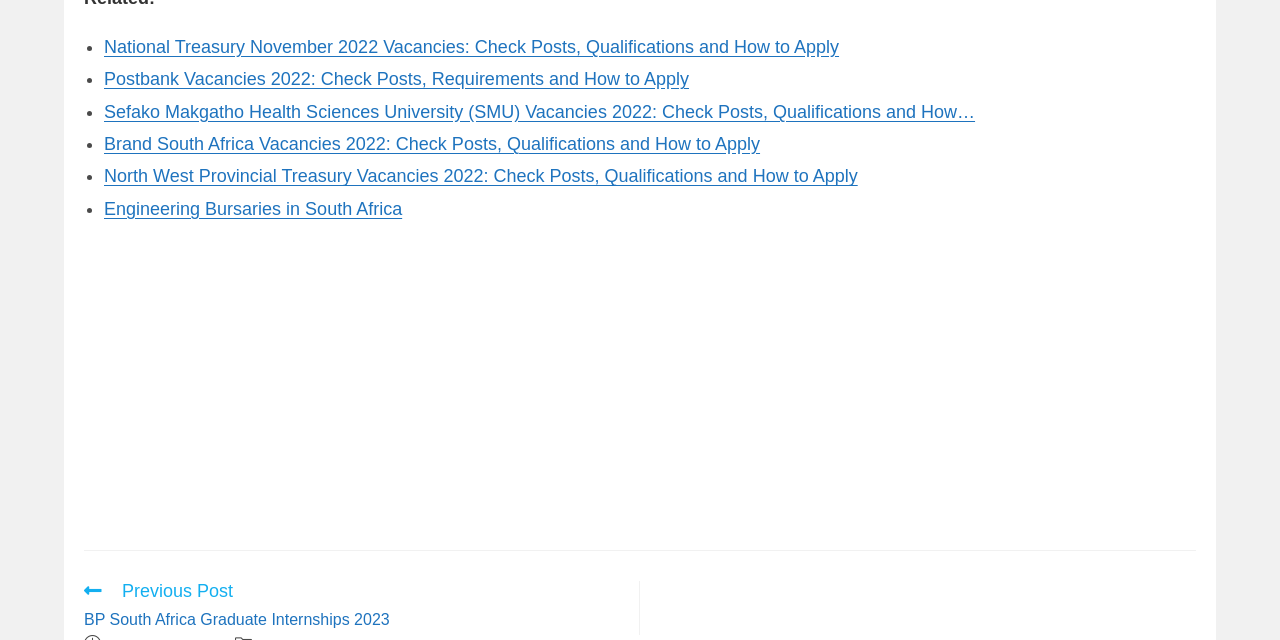Given the content of the image, can you provide a detailed answer to the question?
What type of organization is North West Provincial Treasury?

Based on the link text 'North West Provincial Treasury Vacancies 2022', I infer that North West Provincial Treasury is a government organization, likely a provincial department responsible for financial management and administration.